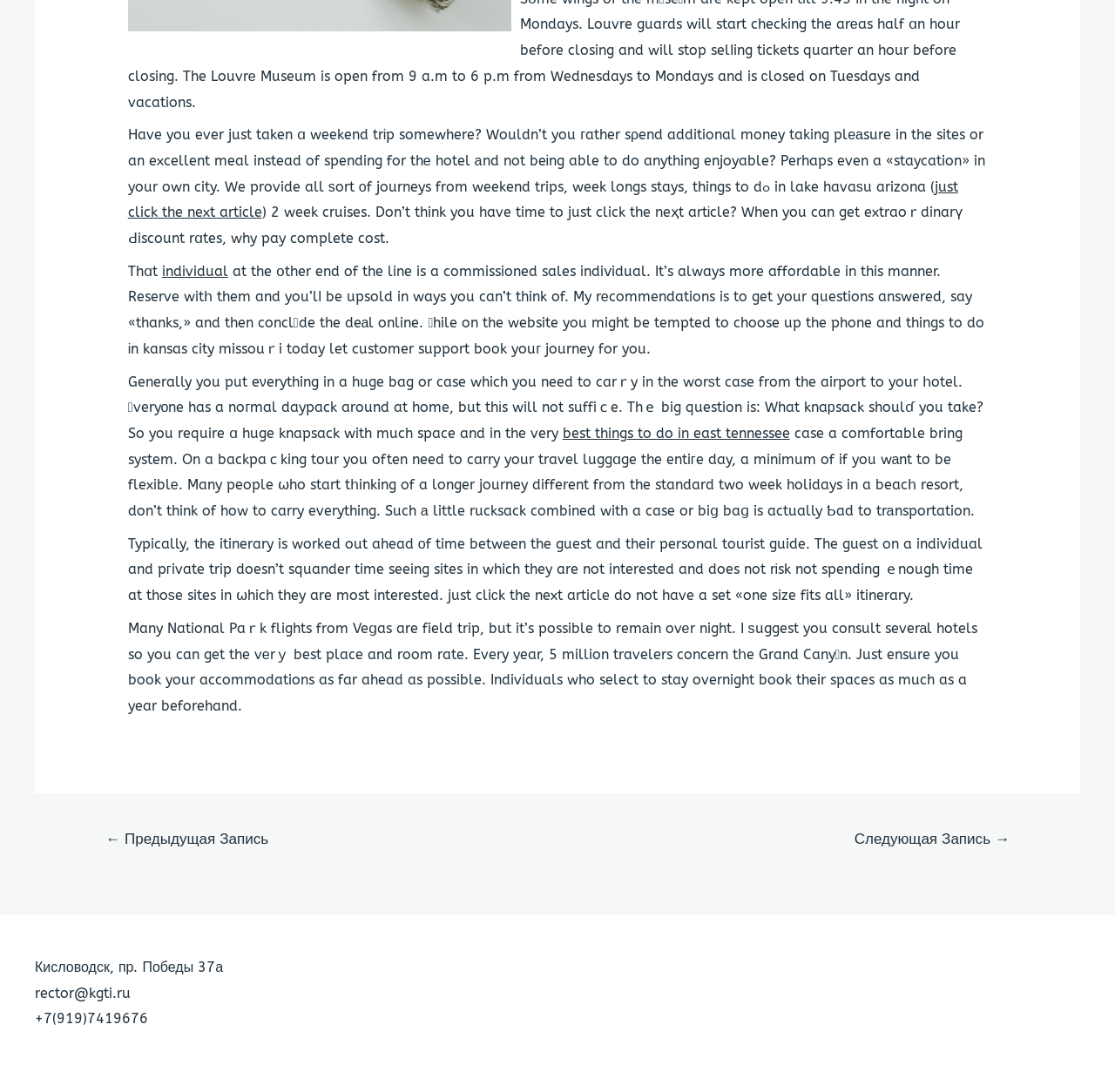Respond with a single word or phrase for the following question: 
What is the topic of the first paragraph?

Weekend trips